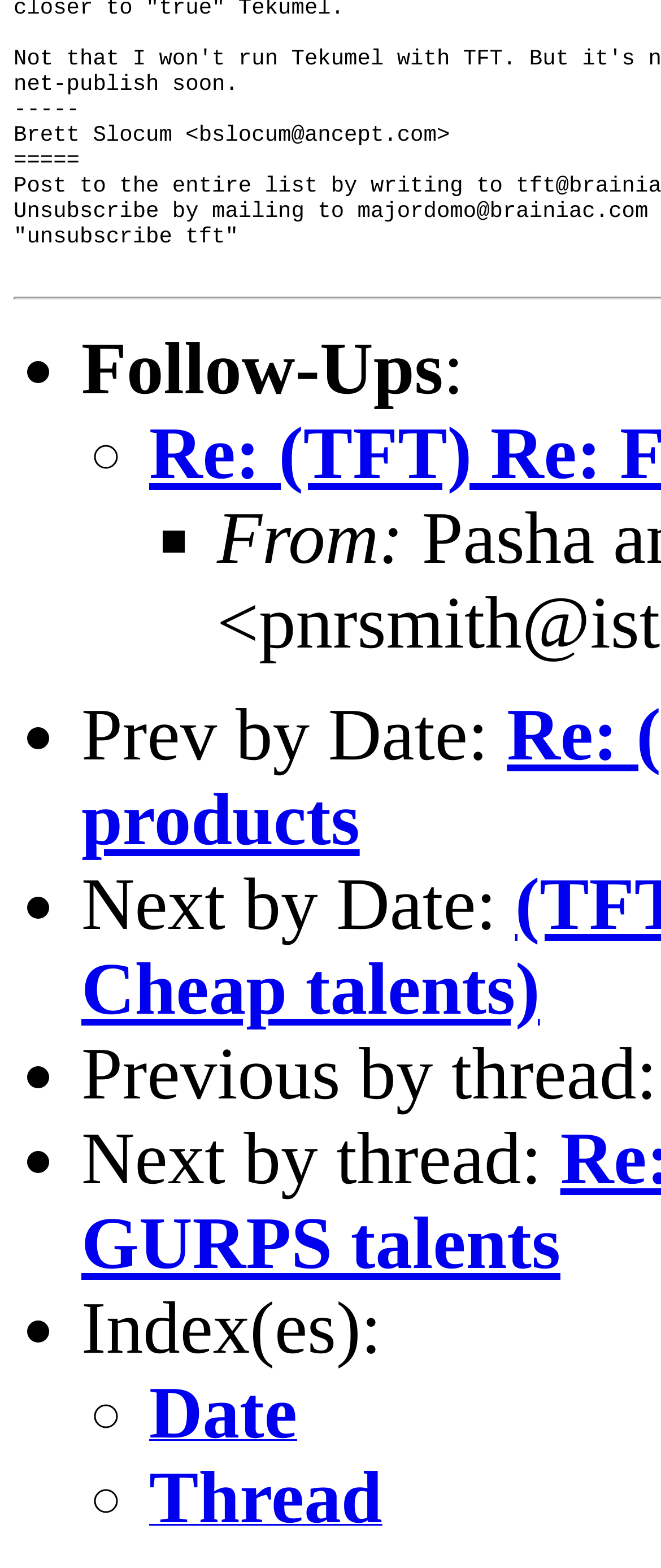How many list items are there?
Relying on the image, give a concise answer in one word or a brief phrase.

7